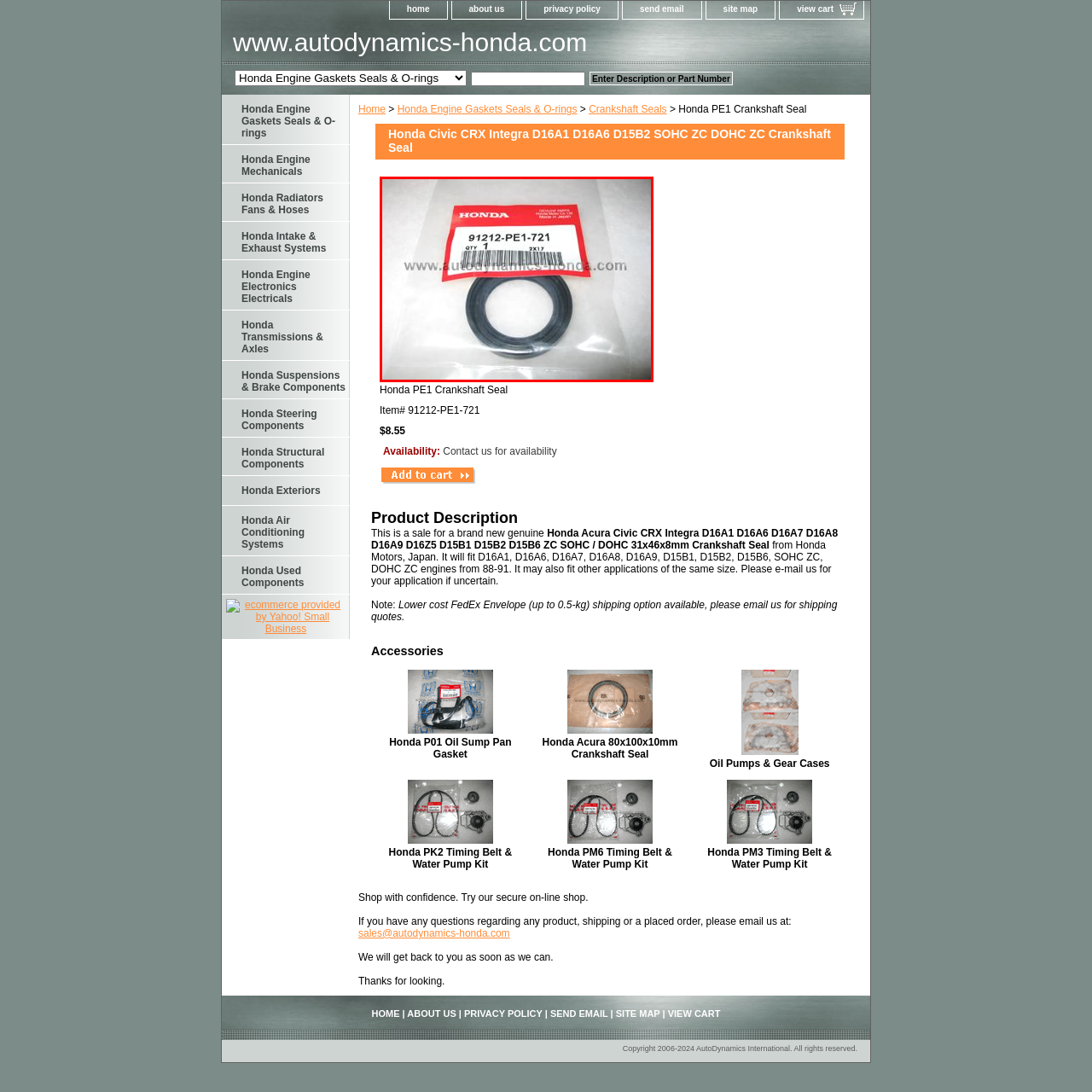What engine models is the crankshaft seal compatible with?
Observe the image inside the red-bordered box and offer a detailed answer based on the visual details you find.

According to the description, the crankshaft seal is designed to fit various Honda engine models, including those from the Civic and Integra series, which are specific models of Honda cars. This information is provided to help customers determine if the seal is compatible with their vehicle.